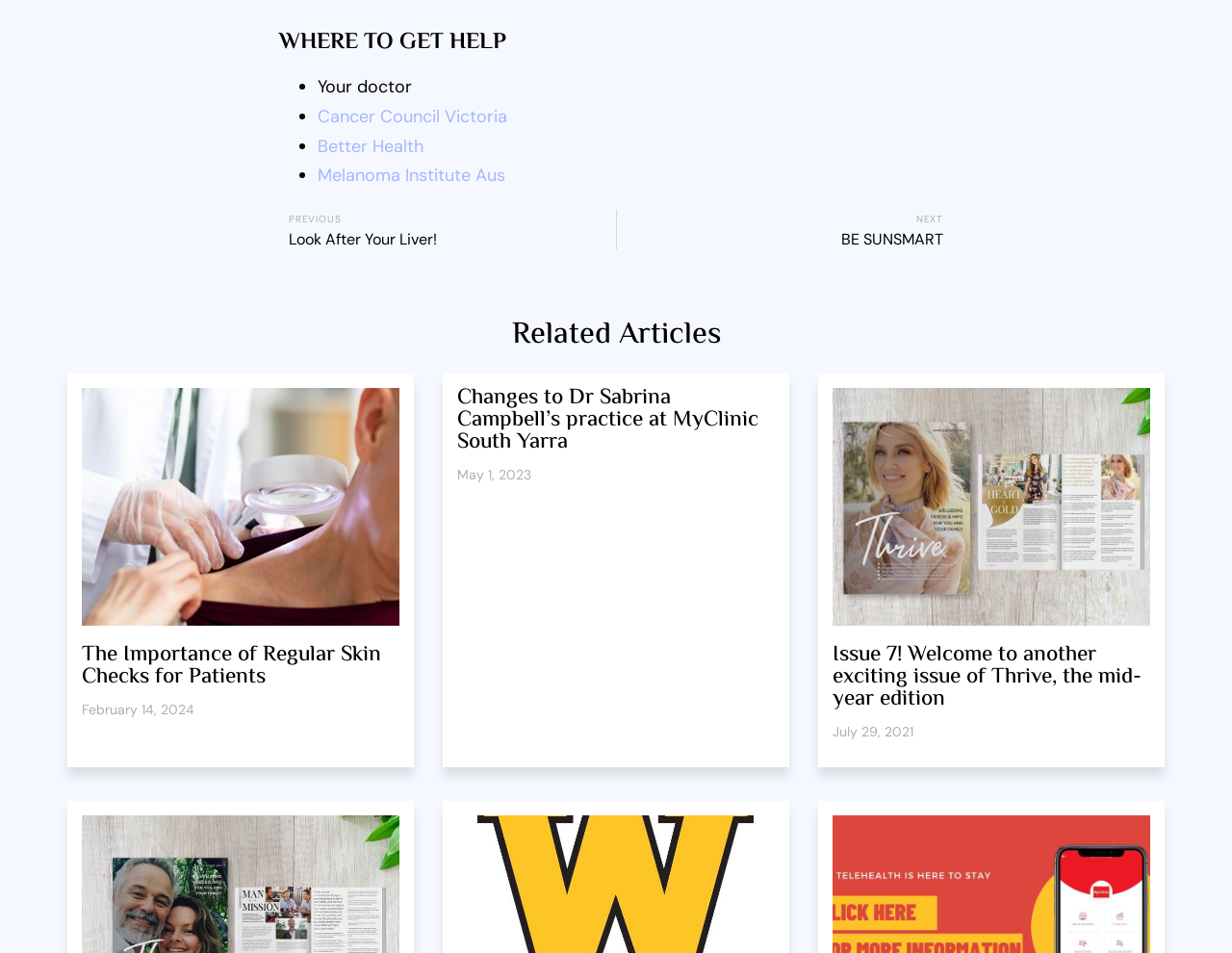Analyze the image and provide a detailed answer to the question: How many articles are listed under 'Related Articles'?

I counted the number of article sections under the 'Related Articles' heading, which are three separate sections with headings and links.